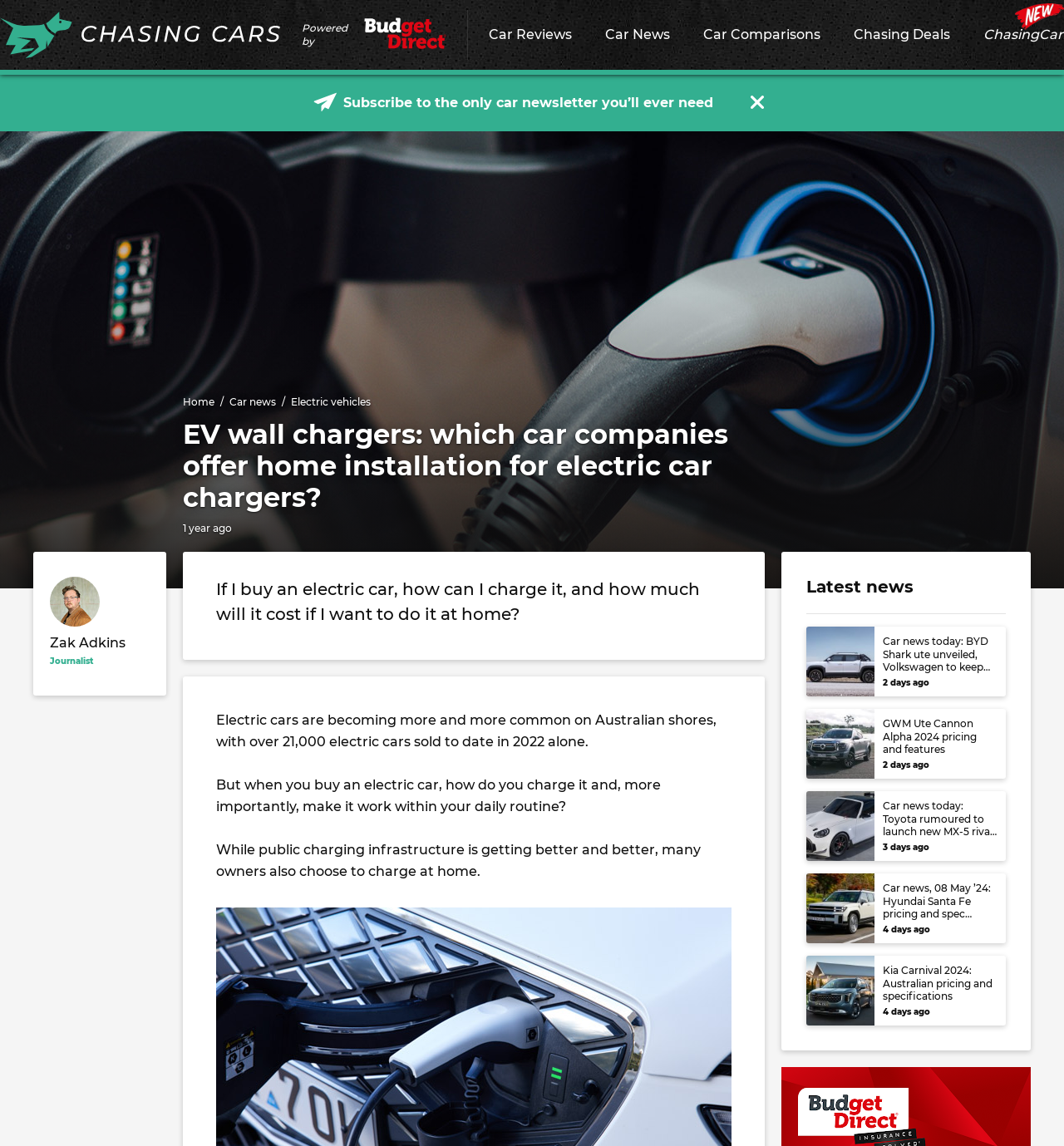Please identify and generate the text content of the webpage's main heading.

EV wall chargers: which car companies offer home installation for electric car chargers?